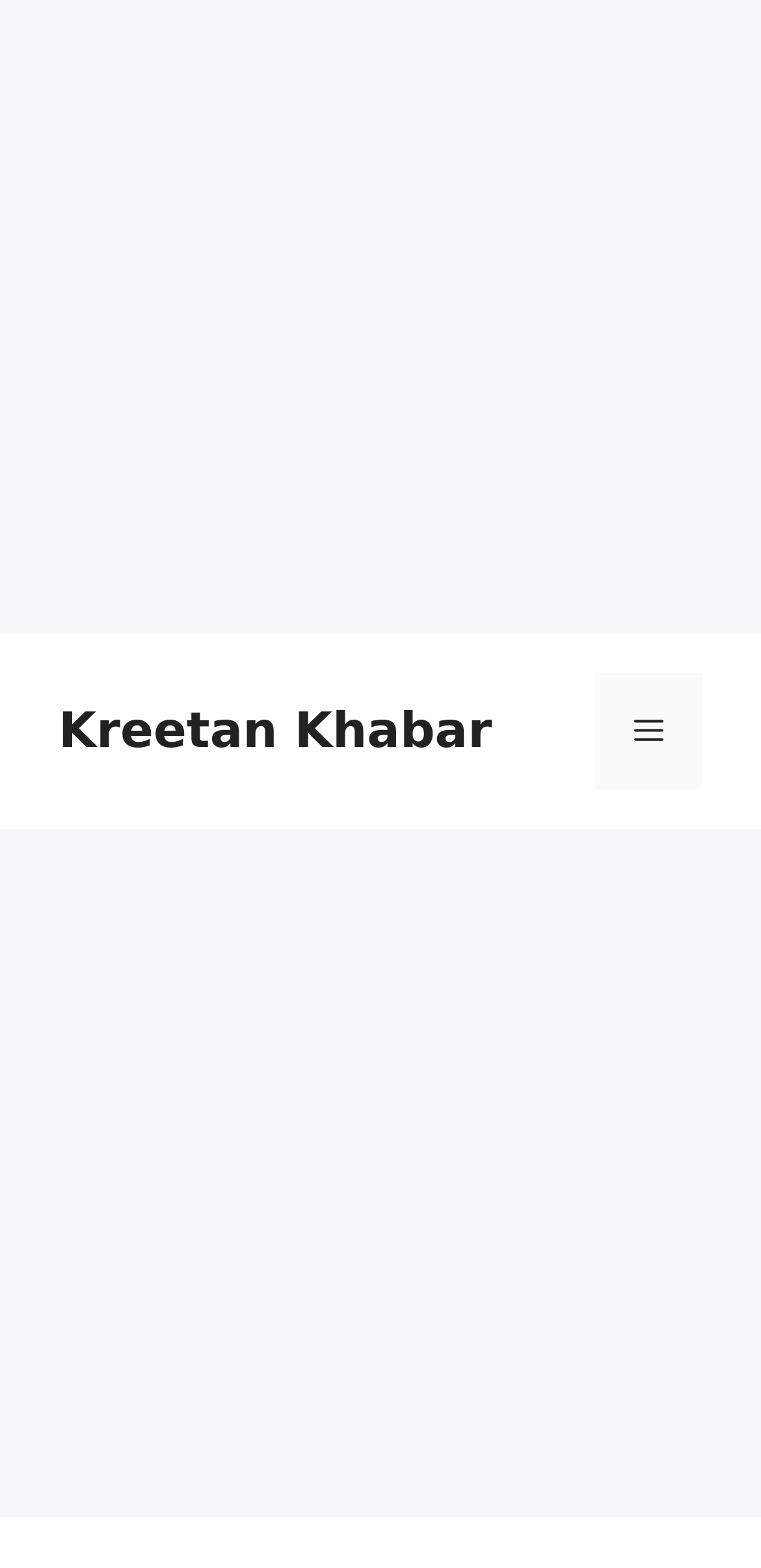What is the layout of the webpage's top section?
Based on the screenshot, provide a one-word or short-phrase response.

Banner and navigation